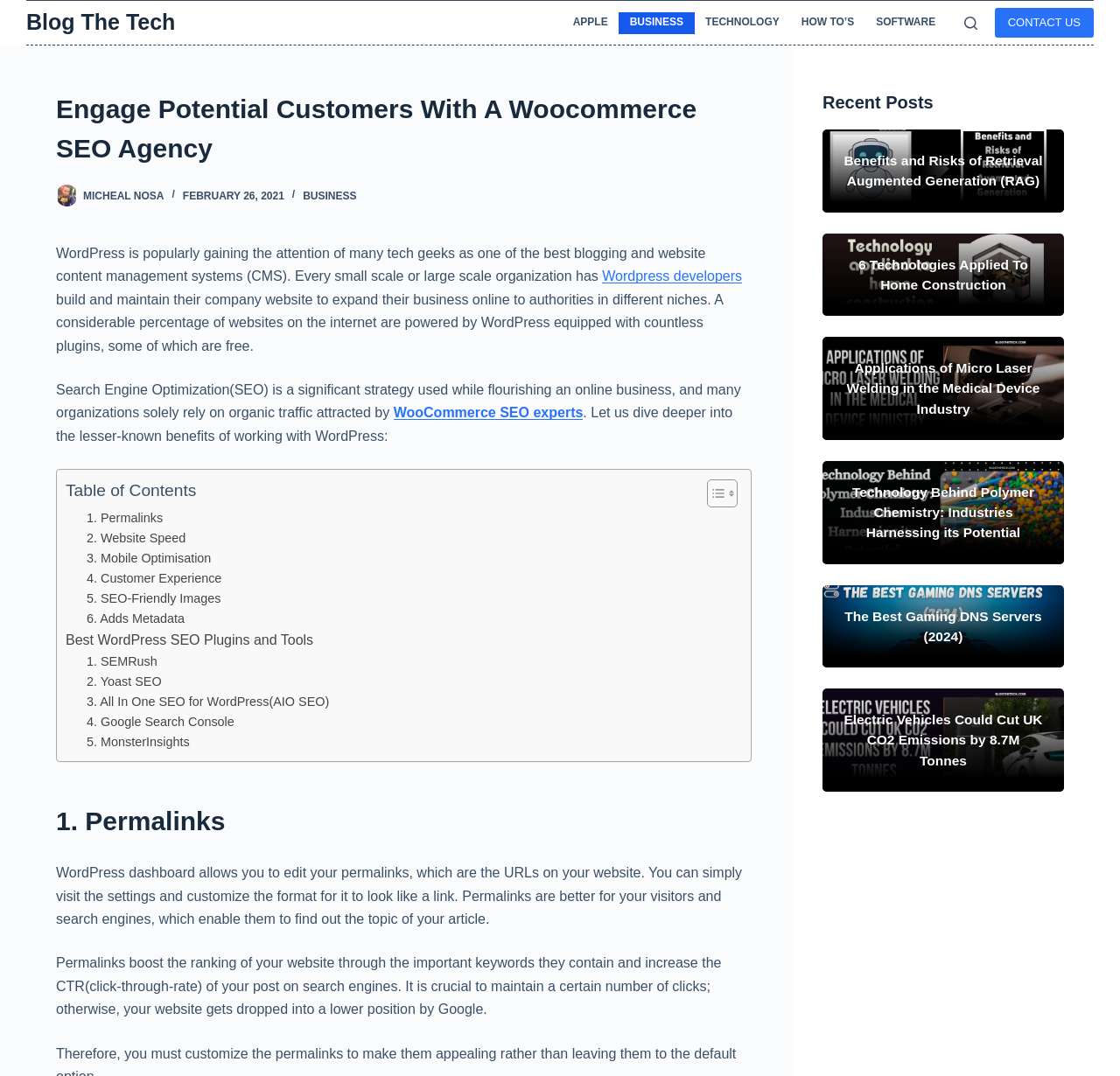What is the topic of the first article in the 'Recent Posts' section?
Please provide a single word or phrase as your answer based on the screenshot.

Benefits and Risks of Retrieval Augmented Generation (RAG)